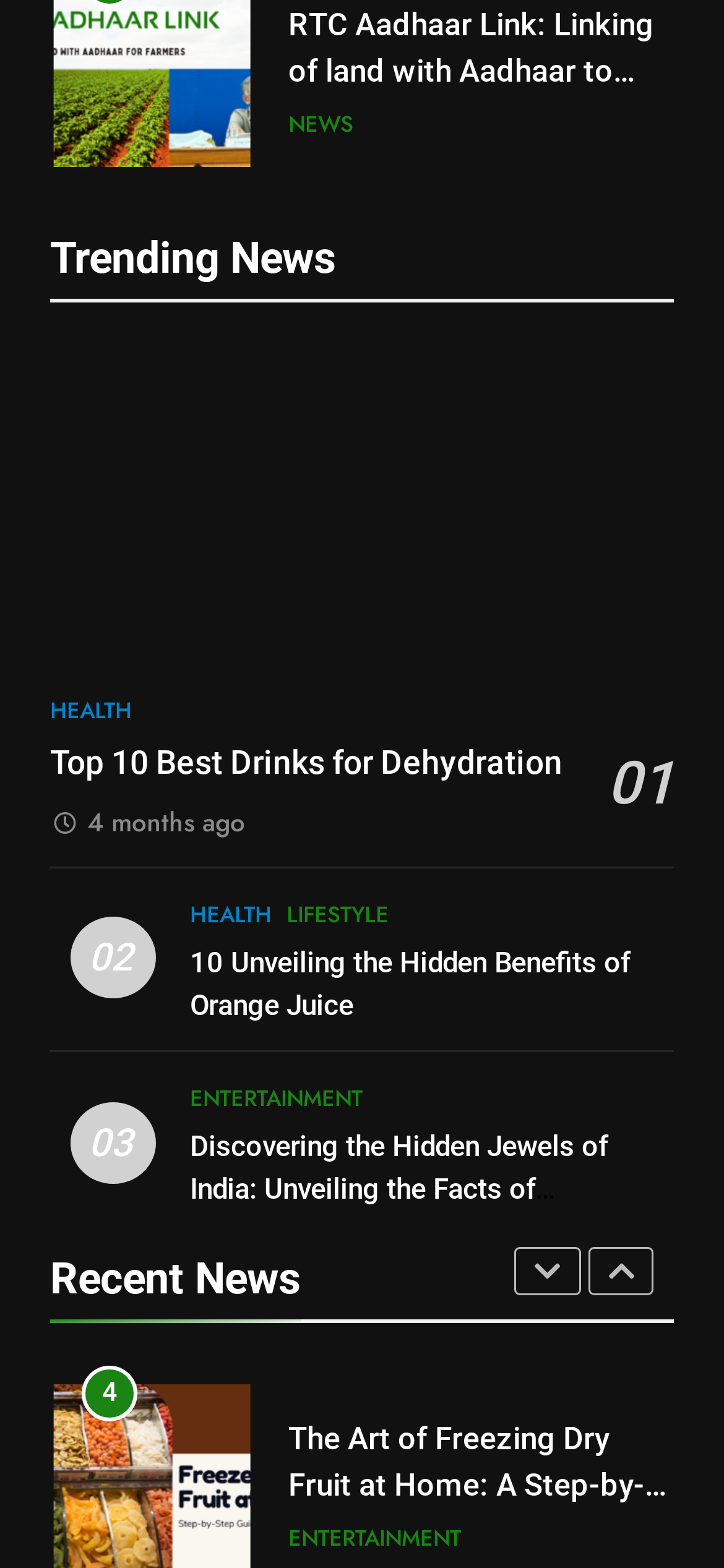Please find the bounding box coordinates for the clickable element needed to perform this instruction: "Click on the 'Discovering the Hidden Jewels of India: Unveiling the Facts of Lakshadweep' link".

[0.262, 0.721, 0.839, 0.797]